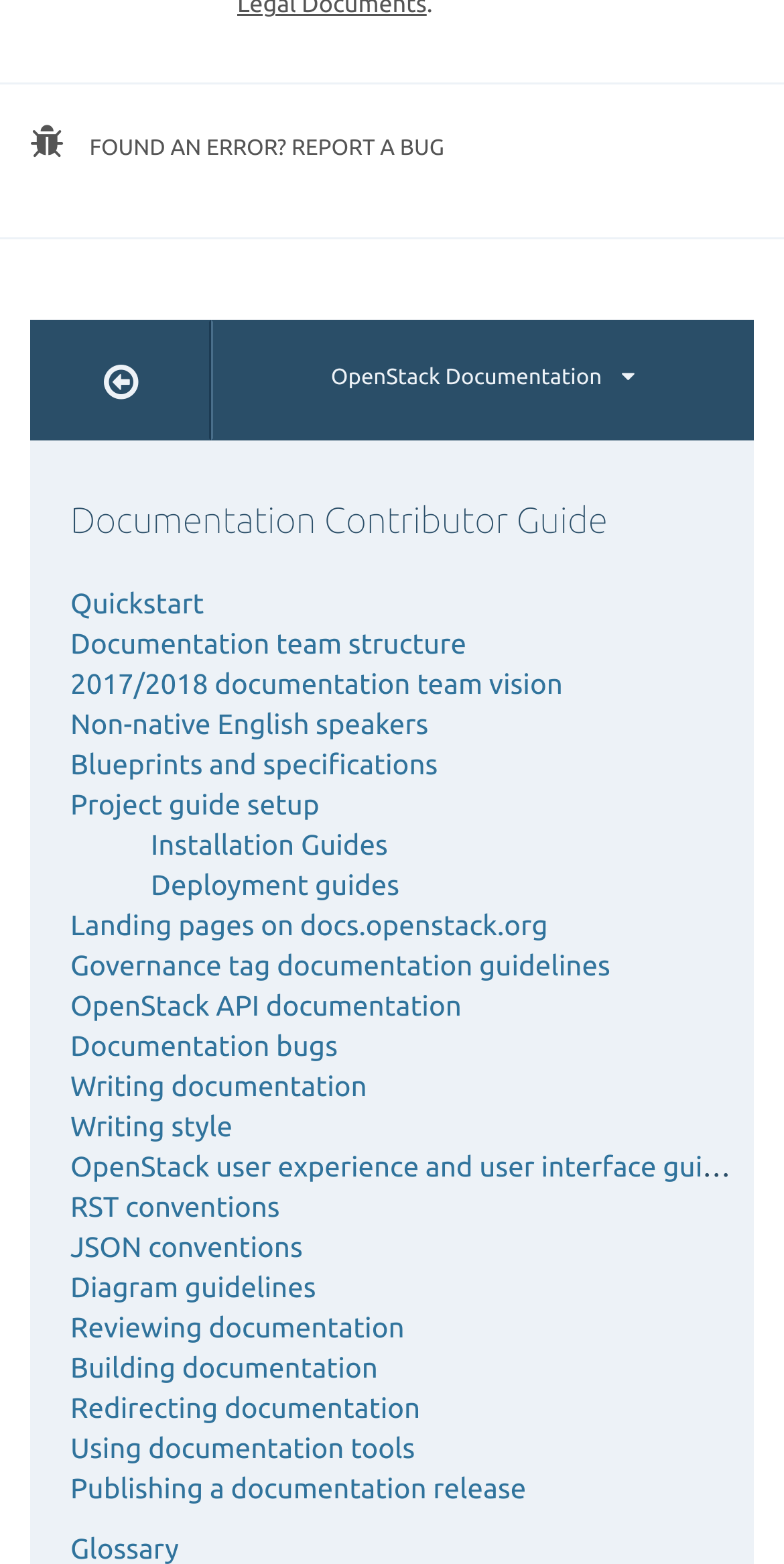By analyzing the image, answer the following question with a detailed response: What is the last link on the webpage?

The last link on the webpage is 'Publishing a documentation release' which is located at the bottom of the webpage with a bounding box coordinate of [0.09, 0.941, 0.671, 0.962].